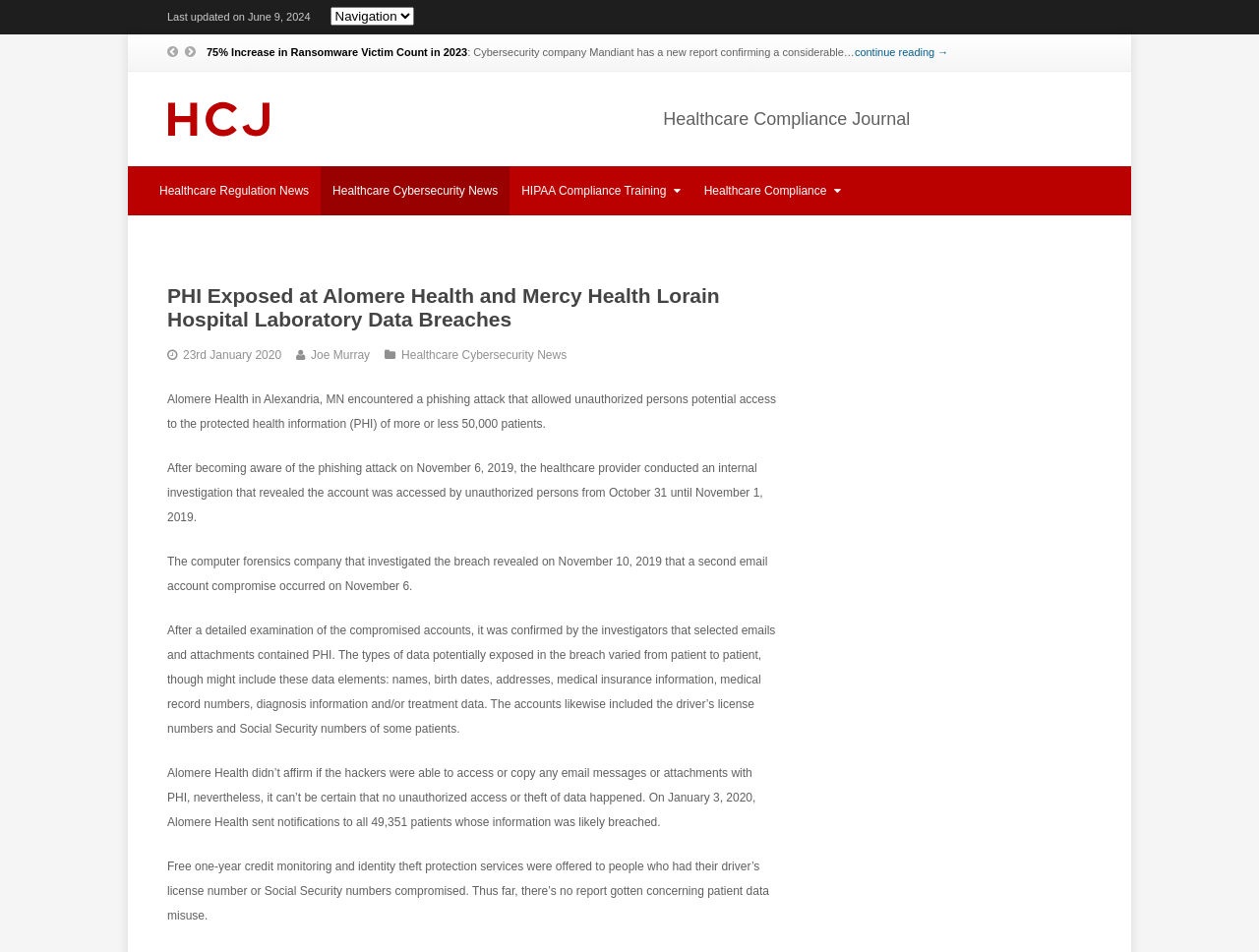Locate the bounding box coordinates of the clickable region to complete the following instruction: "Read more about '75% Increase in Ransomware Victim Count in 2023'."

[0.679, 0.049, 0.753, 0.061]